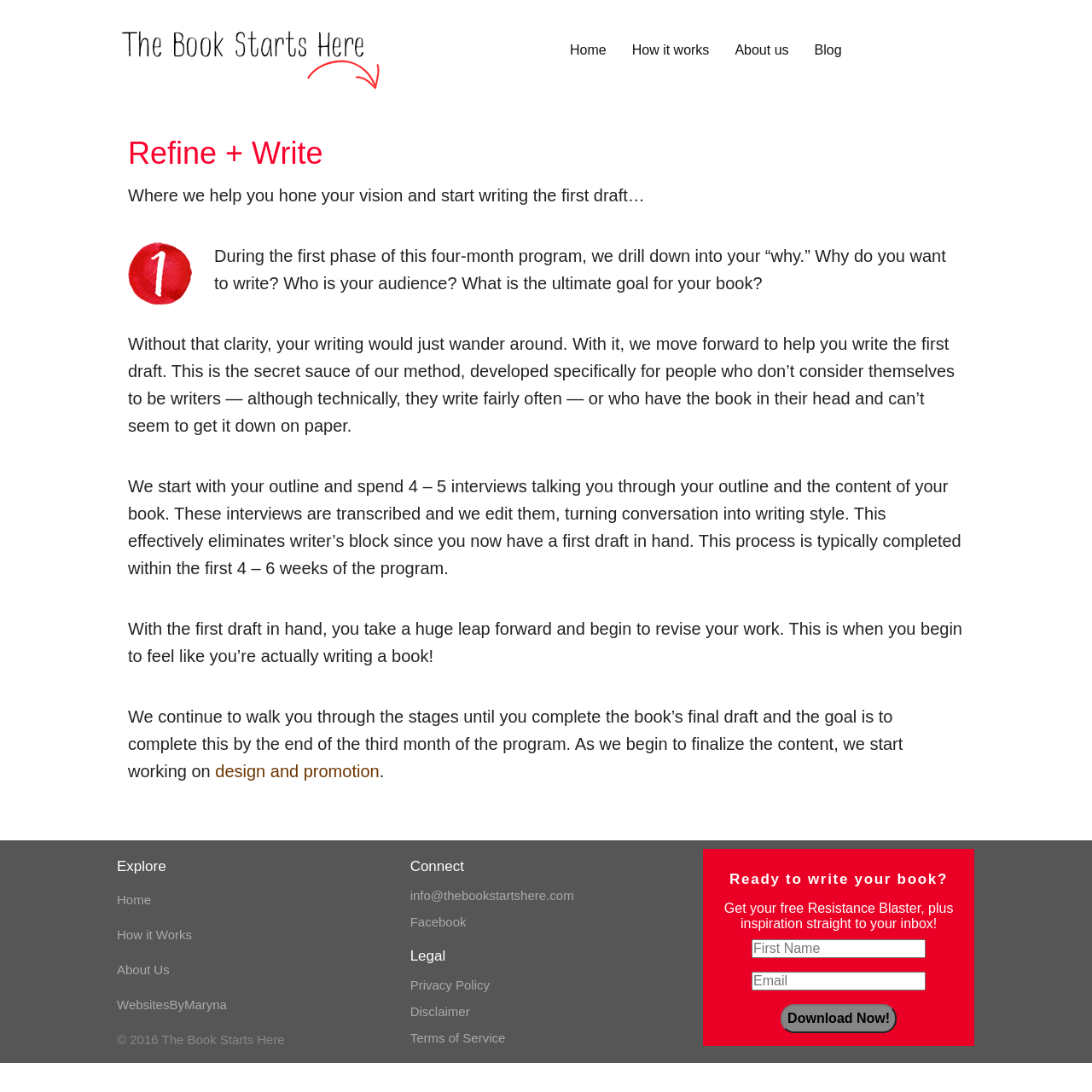Identify the bounding box coordinates for the element you need to click to achieve the following task: "Click the 'How it works' link". Provide the bounding box coordinates as four float numbers between 0 and 1, in the form [left, top, right, bottom].

[0.567, 0.032, 0.661, 0.06]